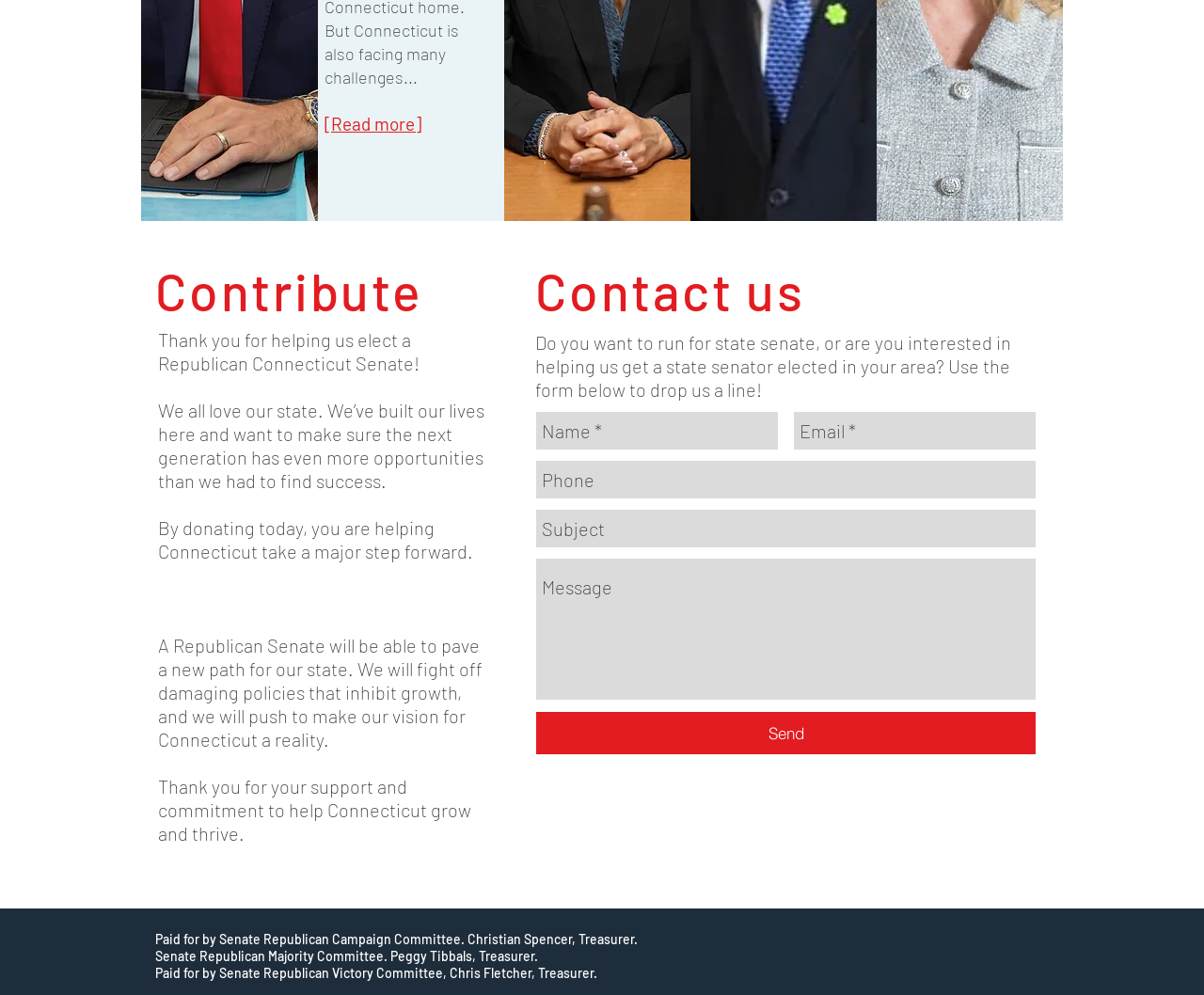Answer with a single word or phrase: 
What is the purpose of this webpage?

To support Republican Senate